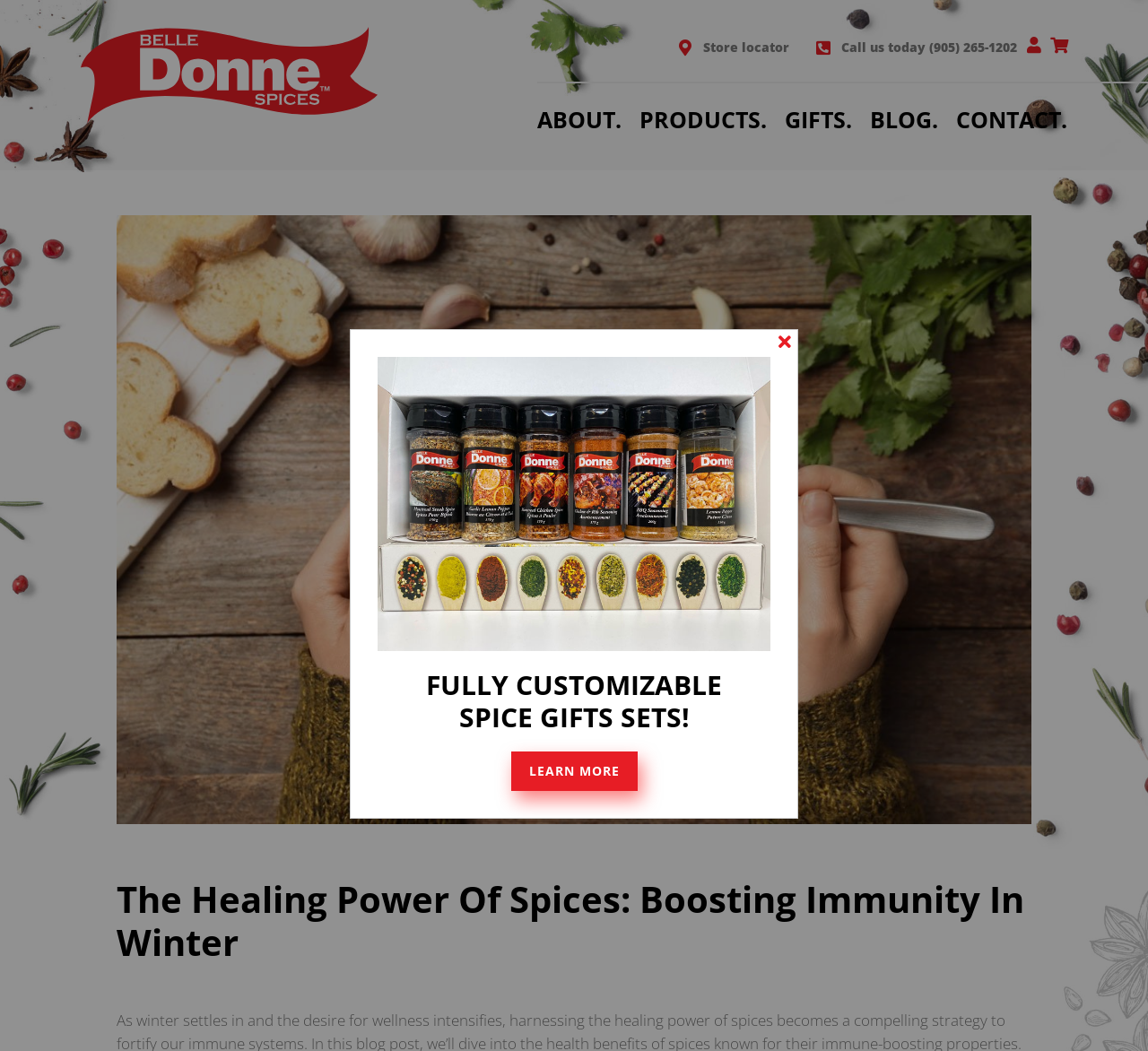What is the primary heading on this webpage?

The Healing Power Of Spices: Boosting Immunity In Winter